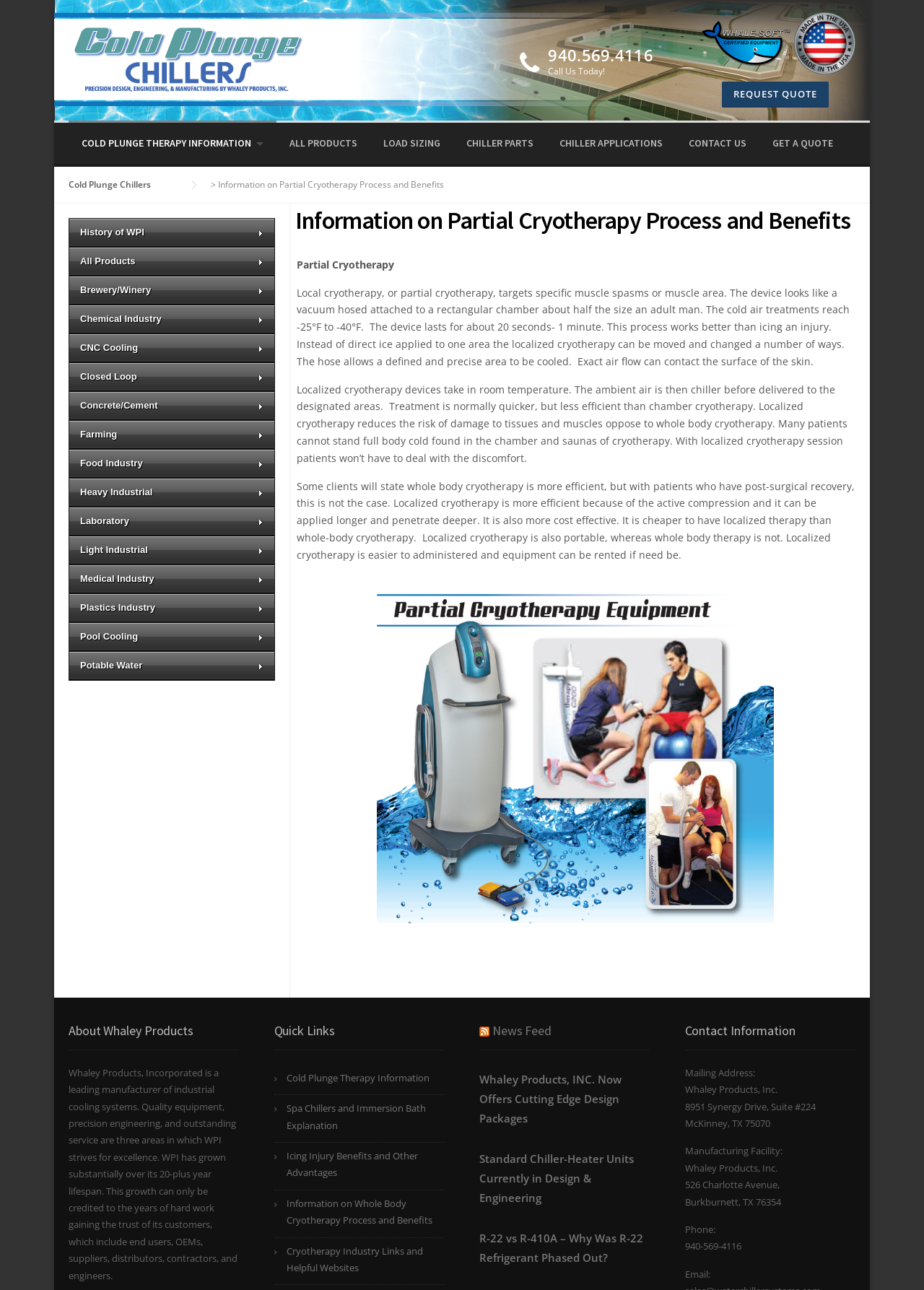Determine the bounding box coordinates for the area that needs to be clicked to fulfill this task: "Read about 'History of WPI'". The coordinates must be given as four float numbers between 0 and 1, i.e., [left, top, right, bottom].

[0.074, 0.169, 0.298, 0.191]